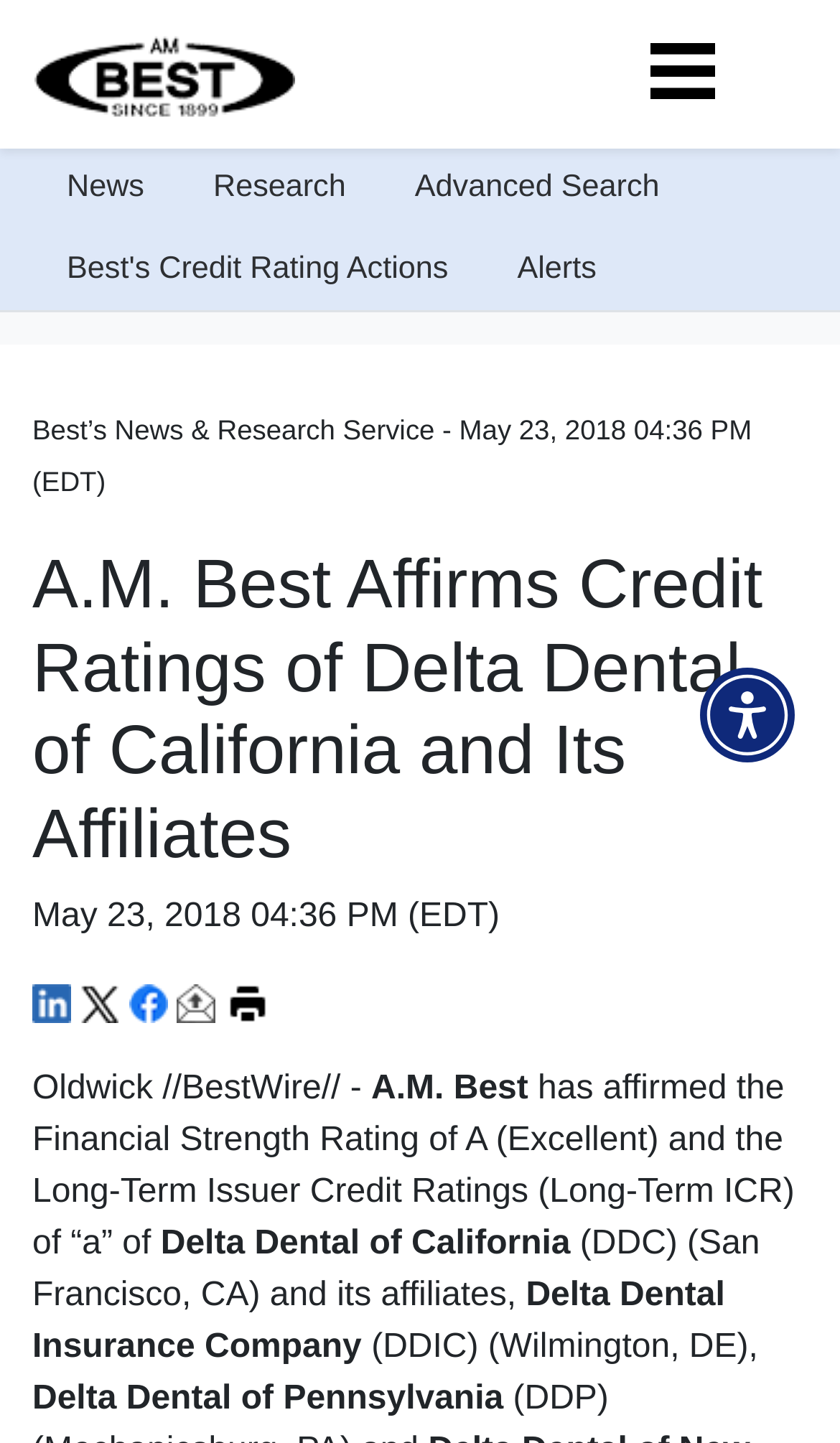Find the bounding box coordinates of the clickable area required to complete the following action: "Visit the AM Best homepage".

[0.041, 0.012, 0.351, 0.091]